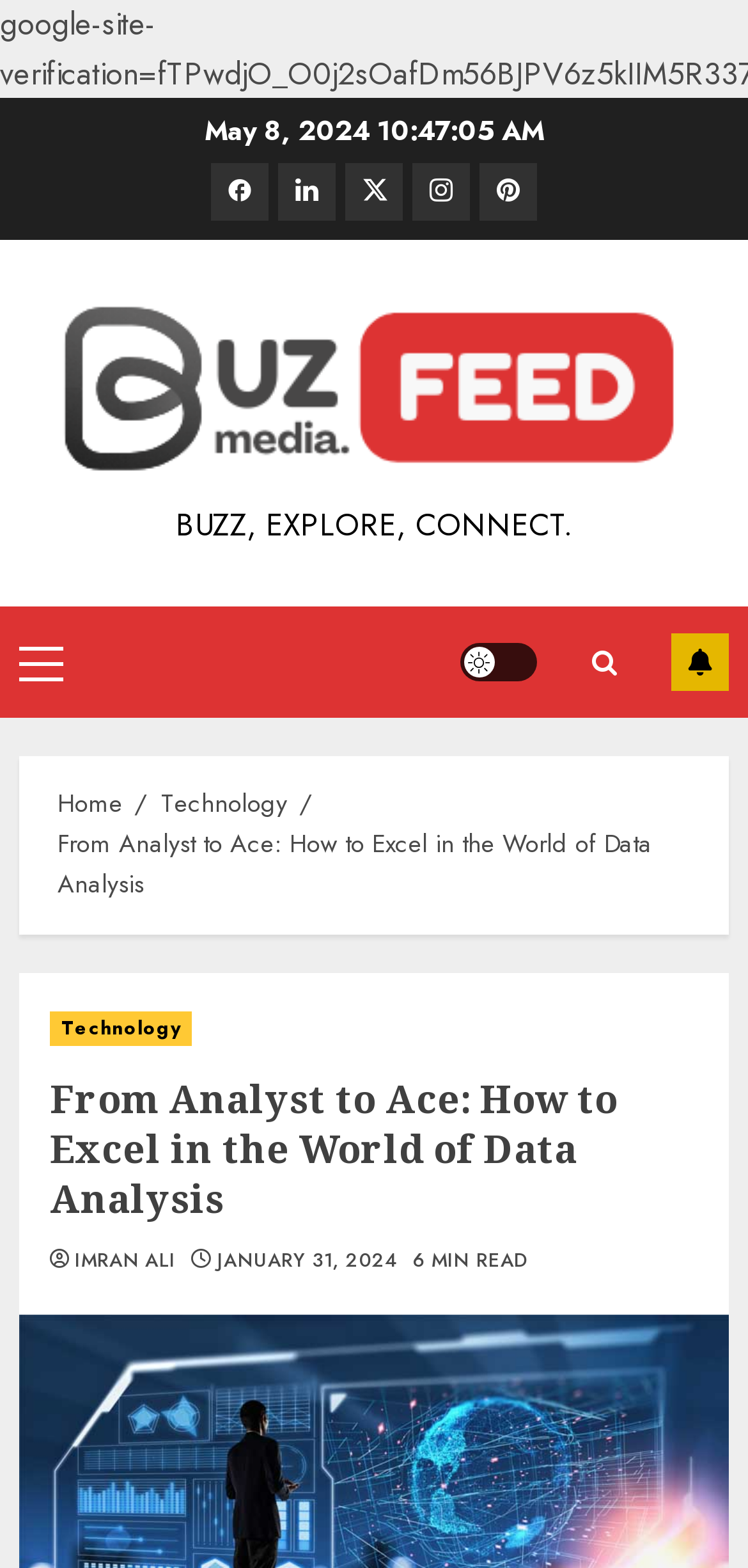Predict the bounding box of the UI element that fits this description: "Primary Menu".

[0.026, 0.412, 0.085, 0.434]